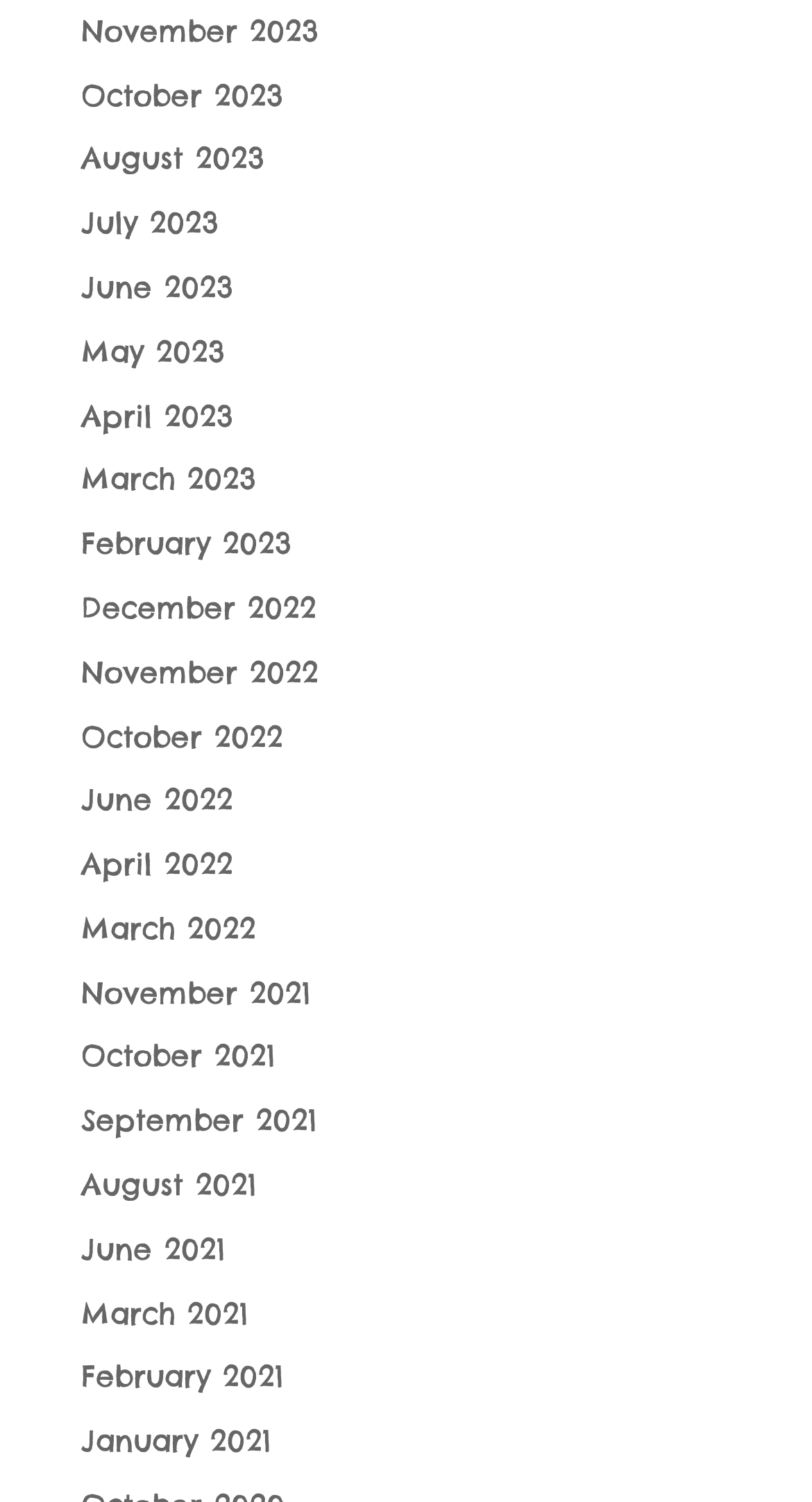Locate the bounding box coordinates of the segment that needs to be clicked to meet this instruction: "view November 2023".

[0.1, 0.008, 0.392, 0.033]